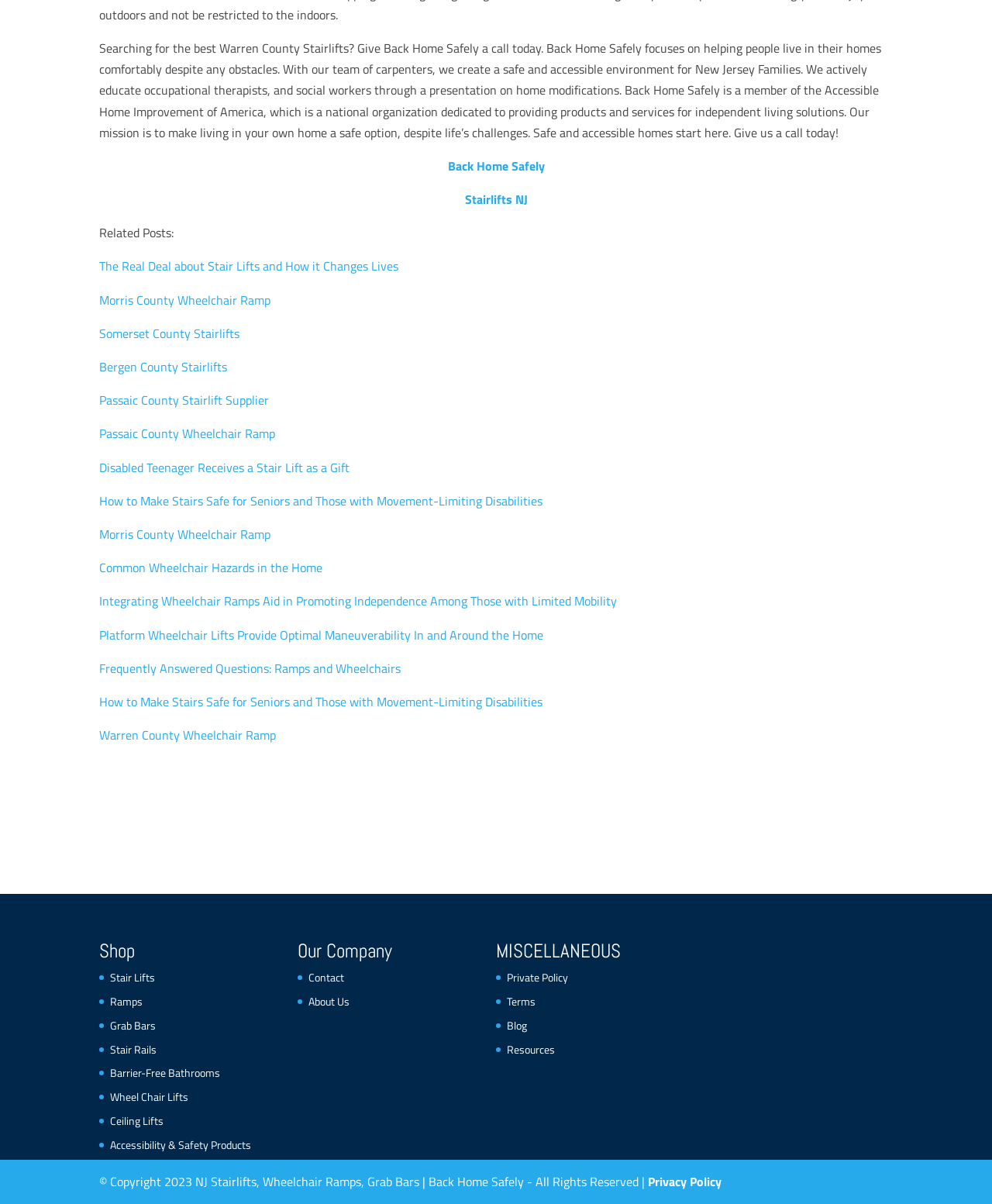Please mark the bounding box coordinates of the area that should be clicked to carry out the instruction: "Click on the 'Back Home Safely' link".

[0.451, 0.13, 0.549, 0.145]